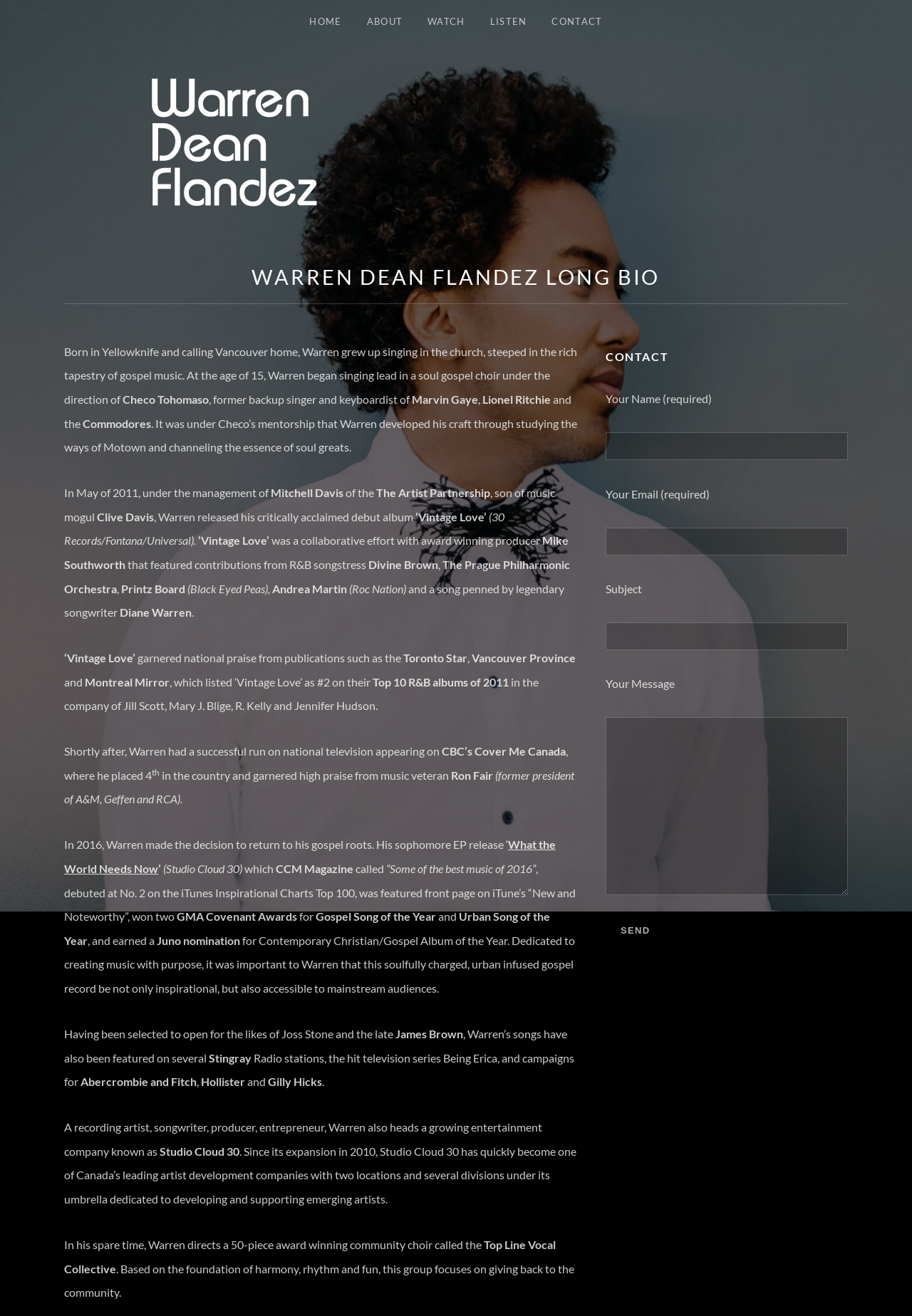Given the element description: "name="your-name"", predict the bounding box coordinates of this UI element. The coordinates must be four float numbers between 0 and 1, given as [left, top, right, bottom].

[0.664, 0.329, 0.93, 0.35]